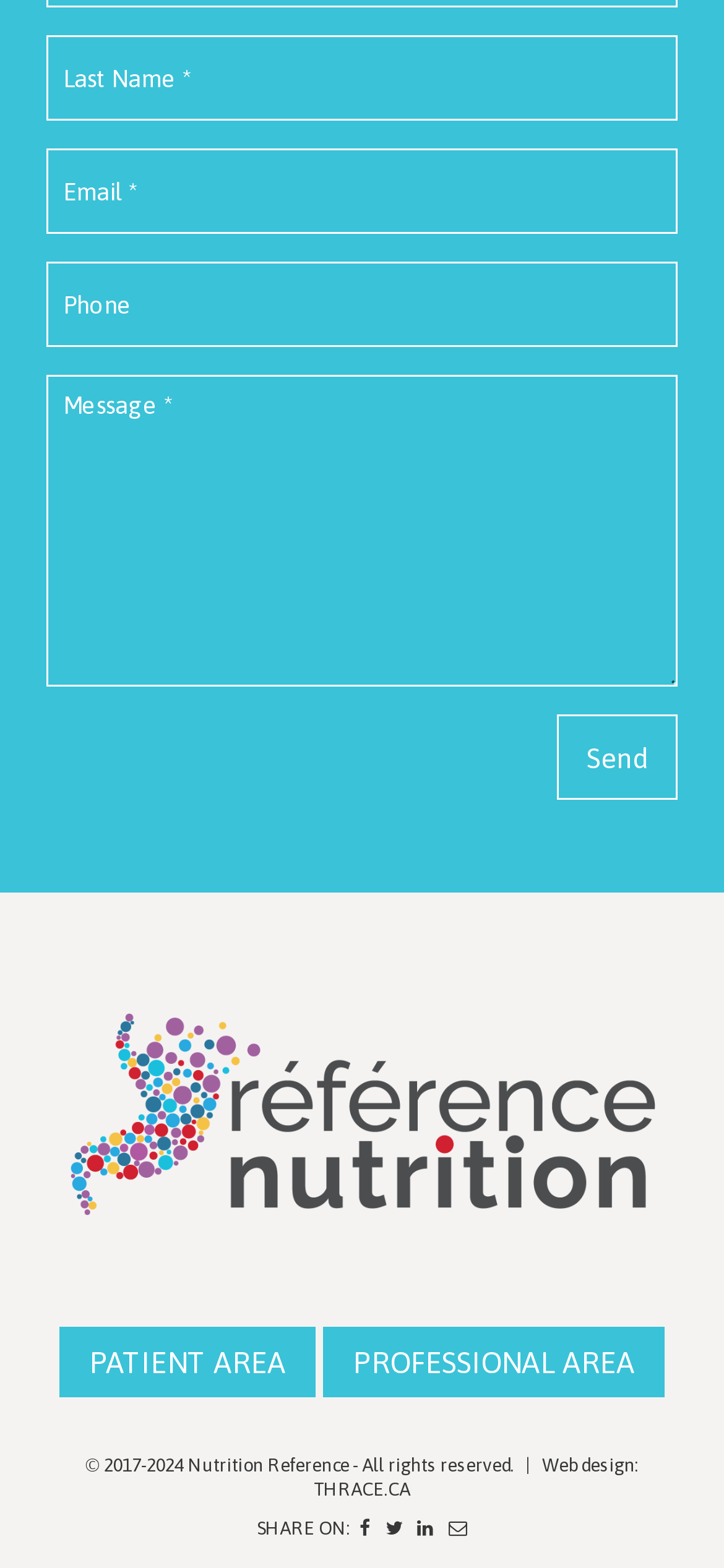What is the purpose of the 'Send' button?
Based on the screenshot, give a detailed explanation to answer the question.

The 'Send' button is located below four textboxes, which suggests that it is used to submit the form after filling in the required information. The button's position and the presence of required textboxes imply that it is used to send the filled-in form.